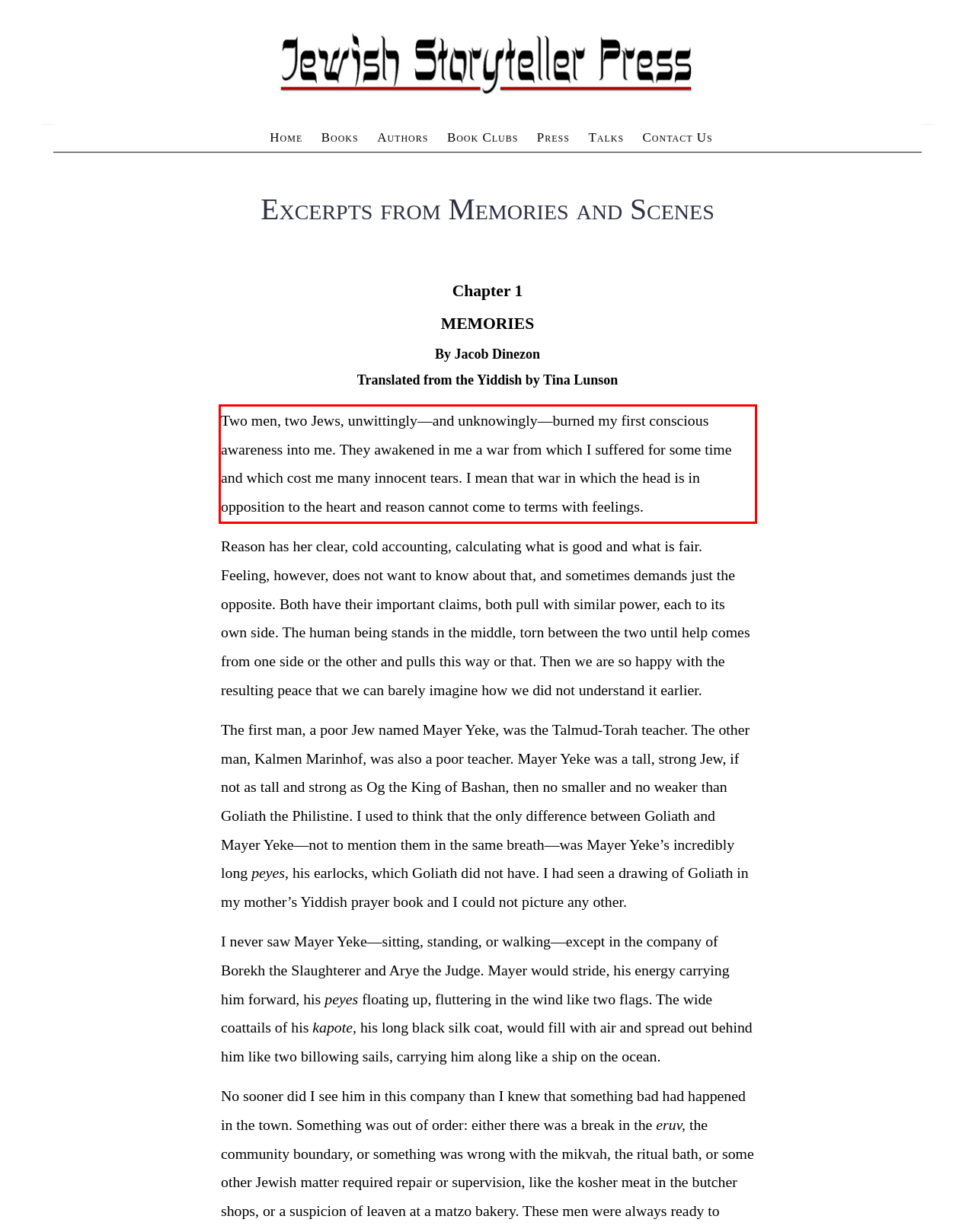In the screenshot of the webpage, find the red bounding box and perform OCR to obtain the text content restricted within this red bounding box.

Two men, two Jews, unwittingly—and unknowingly—burned my first conscious awareness into me. They awakened in me a war from which I suffered for some time and which cost me many innocent tears. I mean that war in which the head is in opposition to the heart and reason cannot come to terms with feelings.